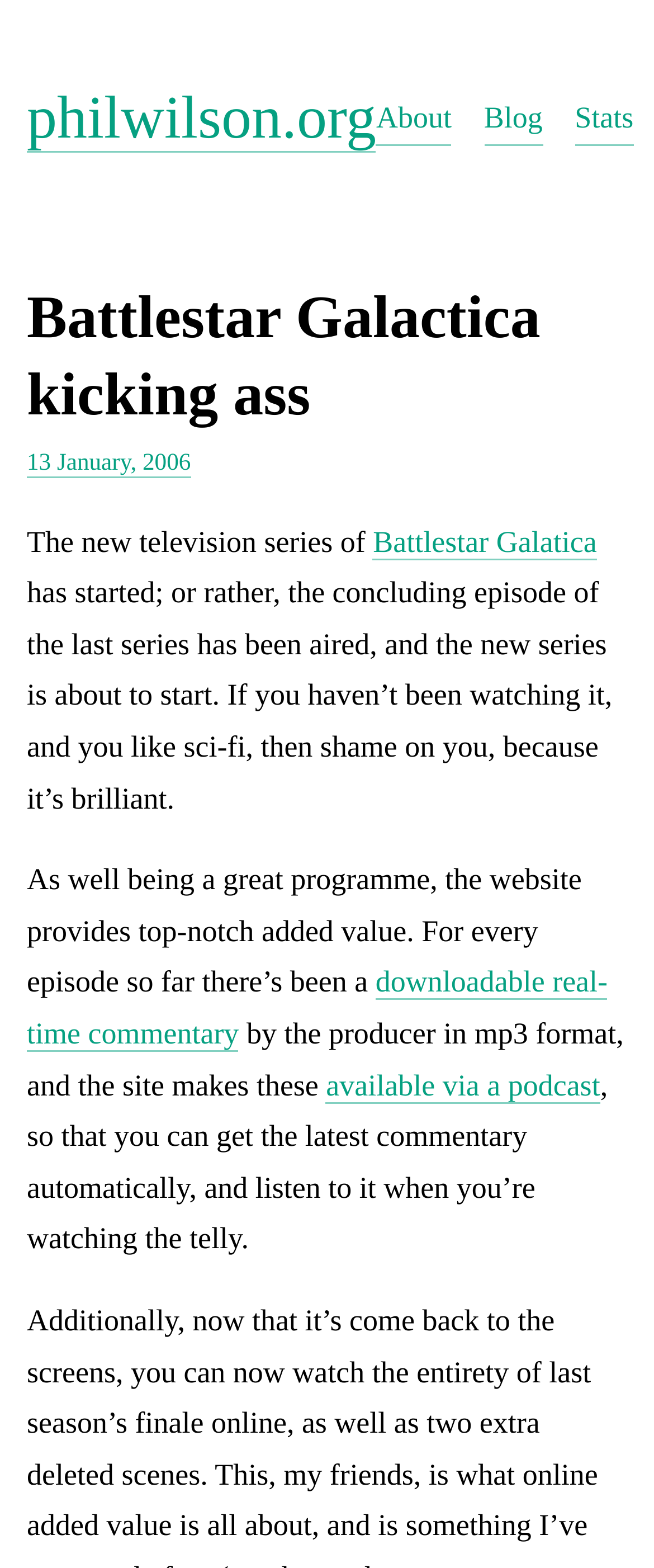Find the bounding box coordinates of the clickable area required to complete the following action: "check stats".

[0.879, 0.059, 0.969, 0.093]